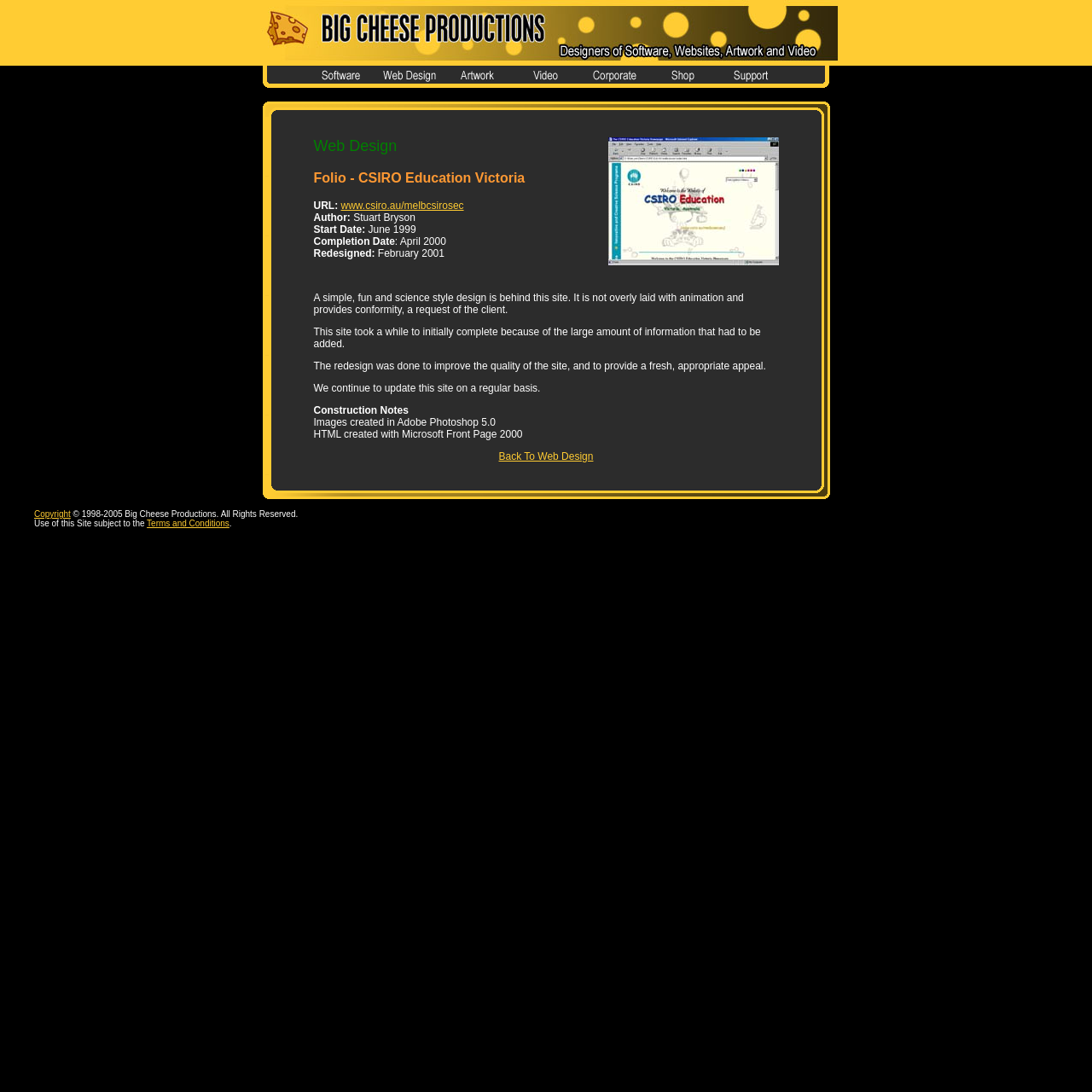Specify the bounding box coordinates of the area to click in order to execute this command: 'Click on Artwork'. The coordinates should consist of four float numbers ranging from 0 to 1, and should be formatted as [left, top, right, bottom].

[0.419, 0.072, 0.456, 0.083]